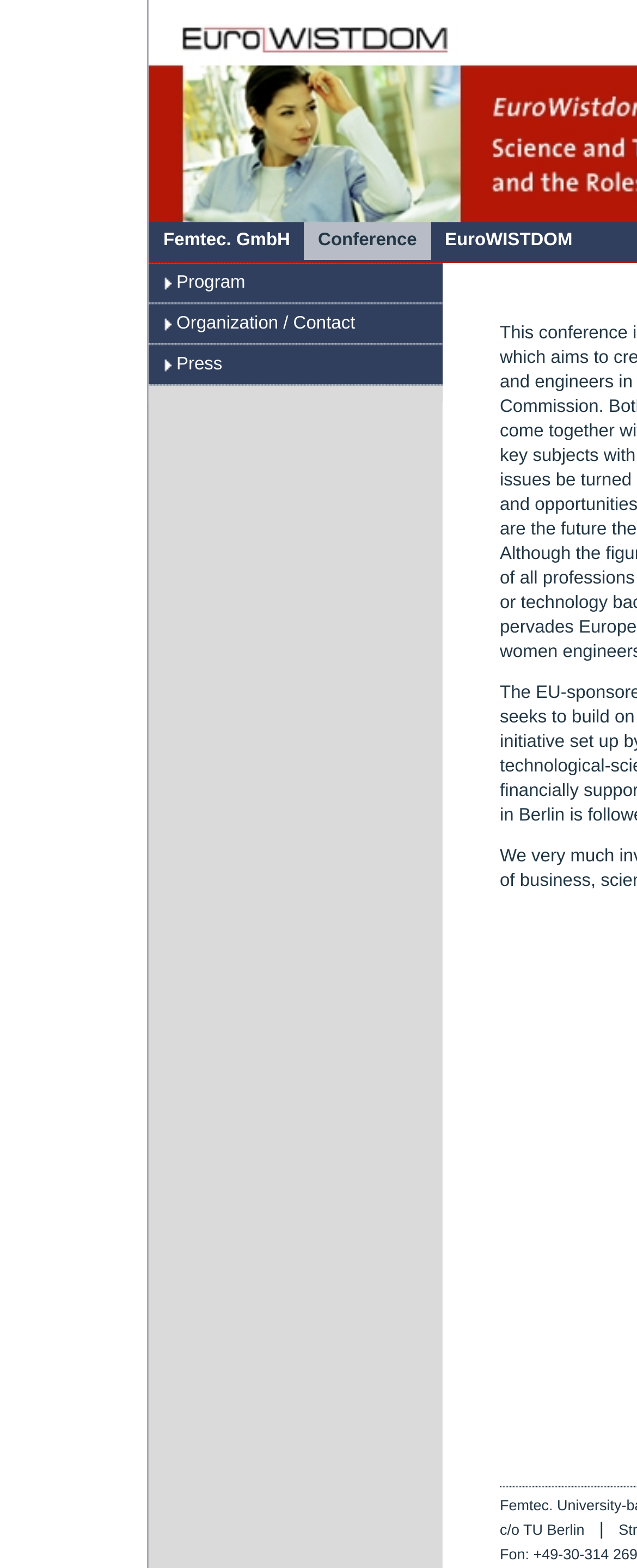How many main sections are there in the conference program?
Please provide a single word or phrase as your answer based on the image.

3